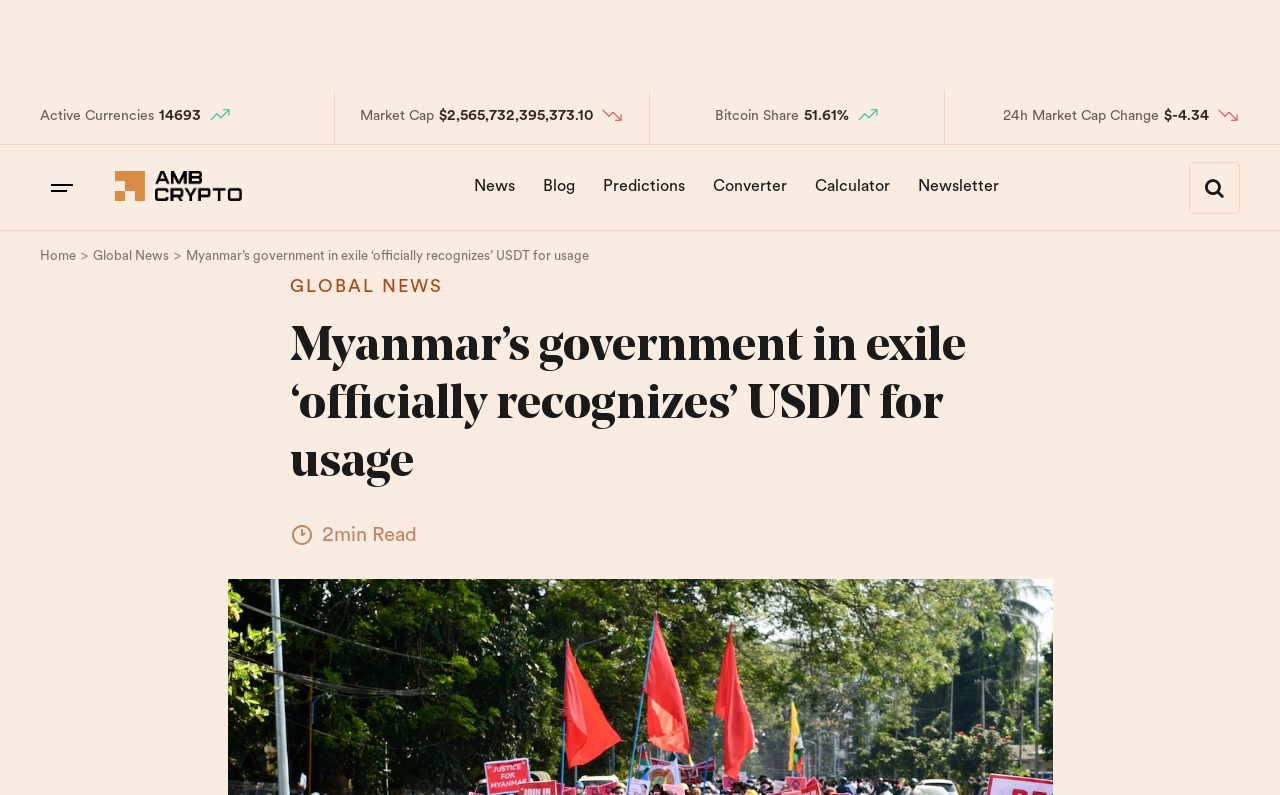Kindly determine the bounding box coordinates for the area that needs to be clicked to execute this instruction: "View the Global News page".

[0.073, 0.311, 0.132, 0.332]